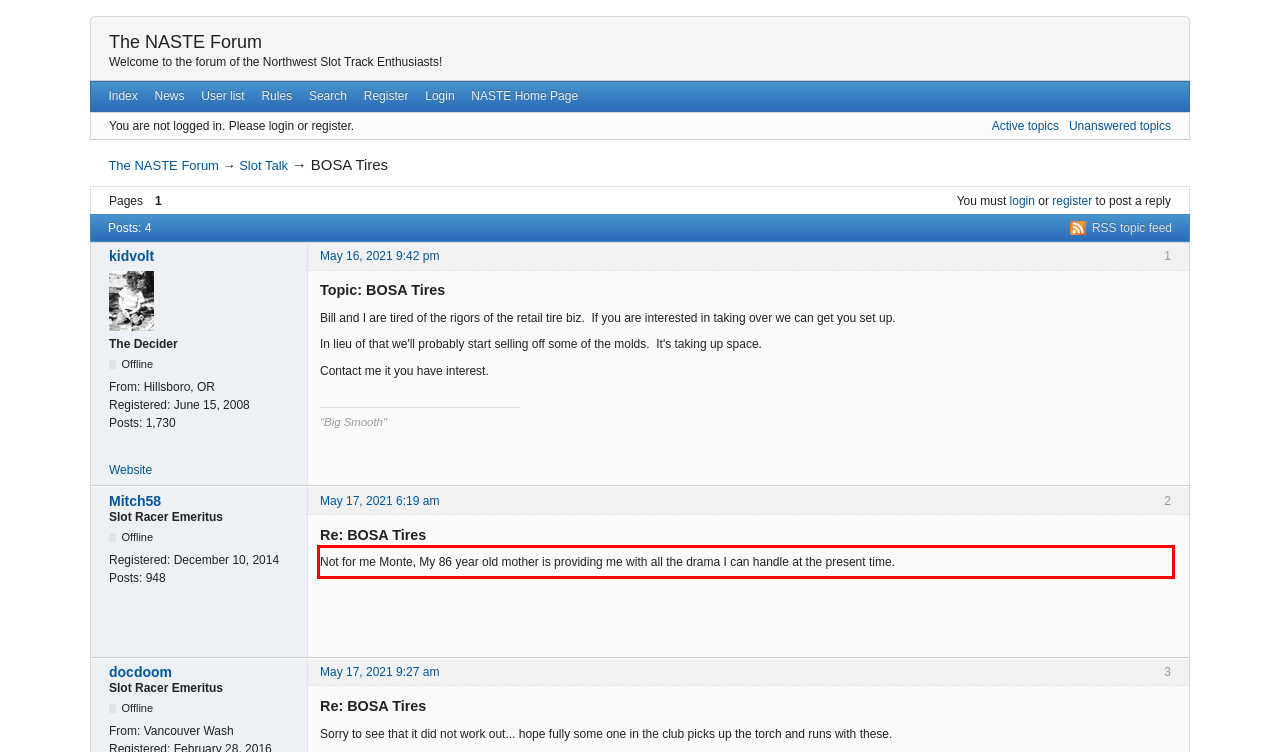You have a webpage screenshot with a red rectangle surrounding a UI element. Extract the text content from within this red bounding box.

Not for me Monte, My 86 year old mother is providing me with all the drama I can handle at the present time.